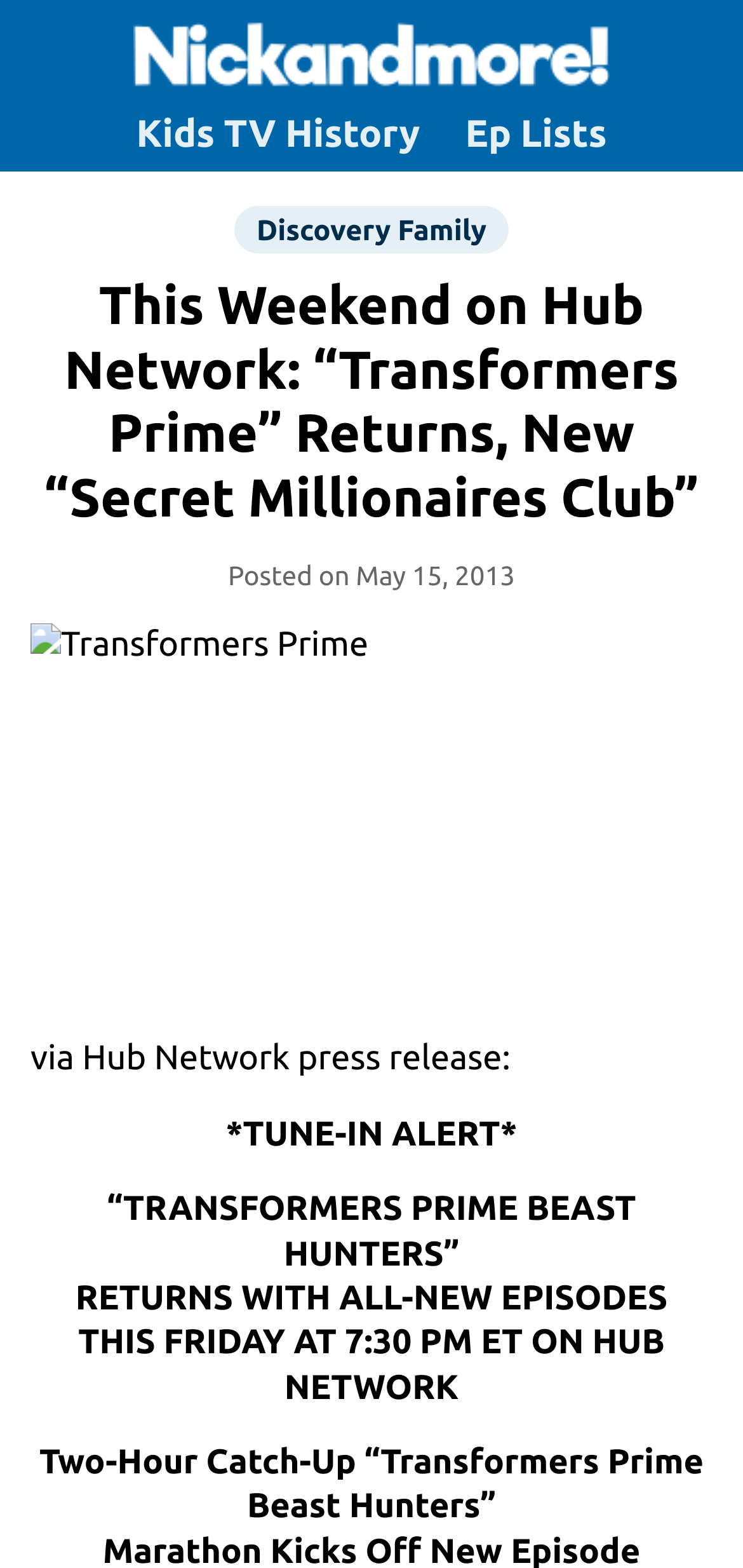Write an extensive caption that covers every aspect of the webpage.

The webpage appears to be a blog post or article about TV shows, specifically focusing on the Hub Network. At the top left, there is a site logo for Nickandmore!, which is an image linked to the website's homepage. Next to the logo, there are two links, "Kids TV History" and "Ep Lists", which are positioned horizontally.

Below the links, there is a heading that reads "This Weekend on Hub Network: “Transformers Prime” Returns, New “Secret Millionaires Club”", which spans almost the entire width of the page. Underneath the heading, there is a timestamp indicating when the post was published, "May 15, 2013".

To the right of the timestamp, there is an image related to "Transformers Prime", which takes up a significant portion of the page. Below the image, there is a block of text that appears to be a press release from Hub Network, announcing the return of "Transformers Prime Beast Hunters" with new episodes. The text is formatted with bold headings and emphasizes the show's return with phrases like "*TUNE-IN ALERT*" and "RETURNS WITH ALL-NEW EPISODES".

The text also provides details about the show's airing schedule, including the date, time, and channel. At the very bottom of the page, there is a final sentence that mentions a two-hour catch-up episode of "Transformers Prime Beast Hunters". Overall, the webpage is focused on promoting the TV show "Transformers Prime" and providing information about its upcoming episodes.